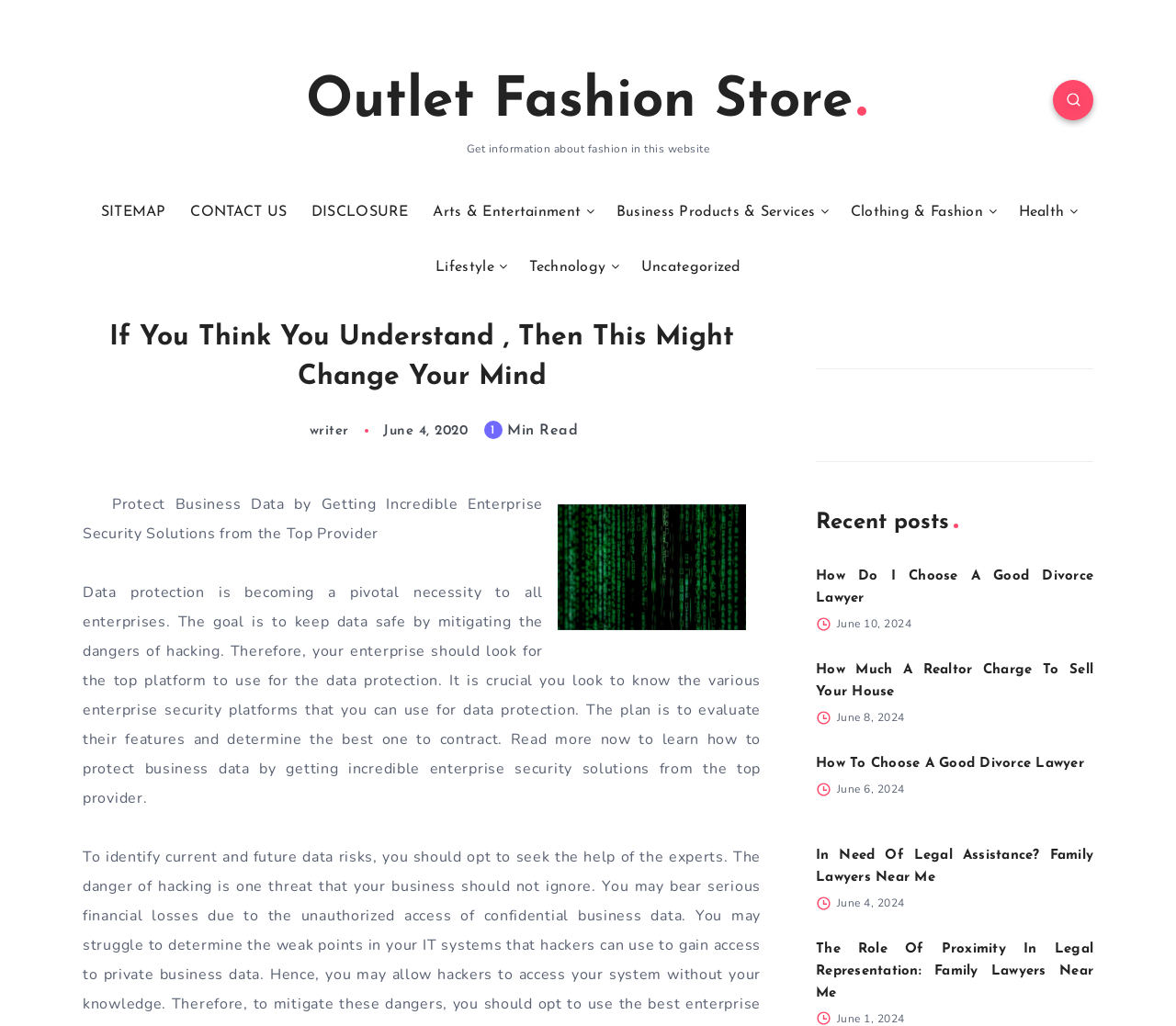Please identify the coordinates of the bounding box that should be clicked to fulfill this instruction: "Click on the 'SITEMAP' link".

[0.086, 0.198, 0.141, 0.216]